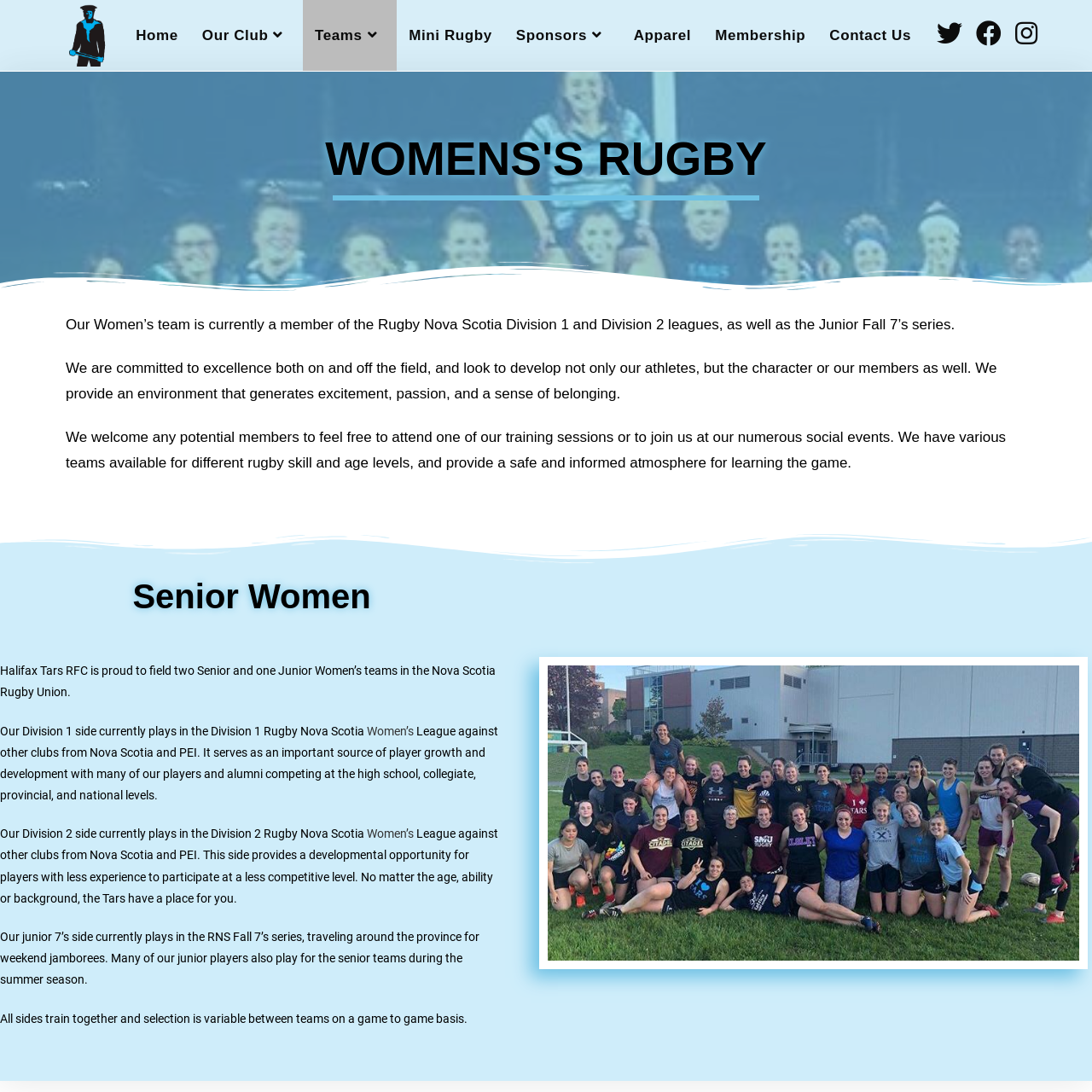Locate the bounding box coordinates of the element I should click to achieve the following instruction: "Click on the Halifax Tars RFC link".

[0.05, 0.025, 0.112, 0.038]